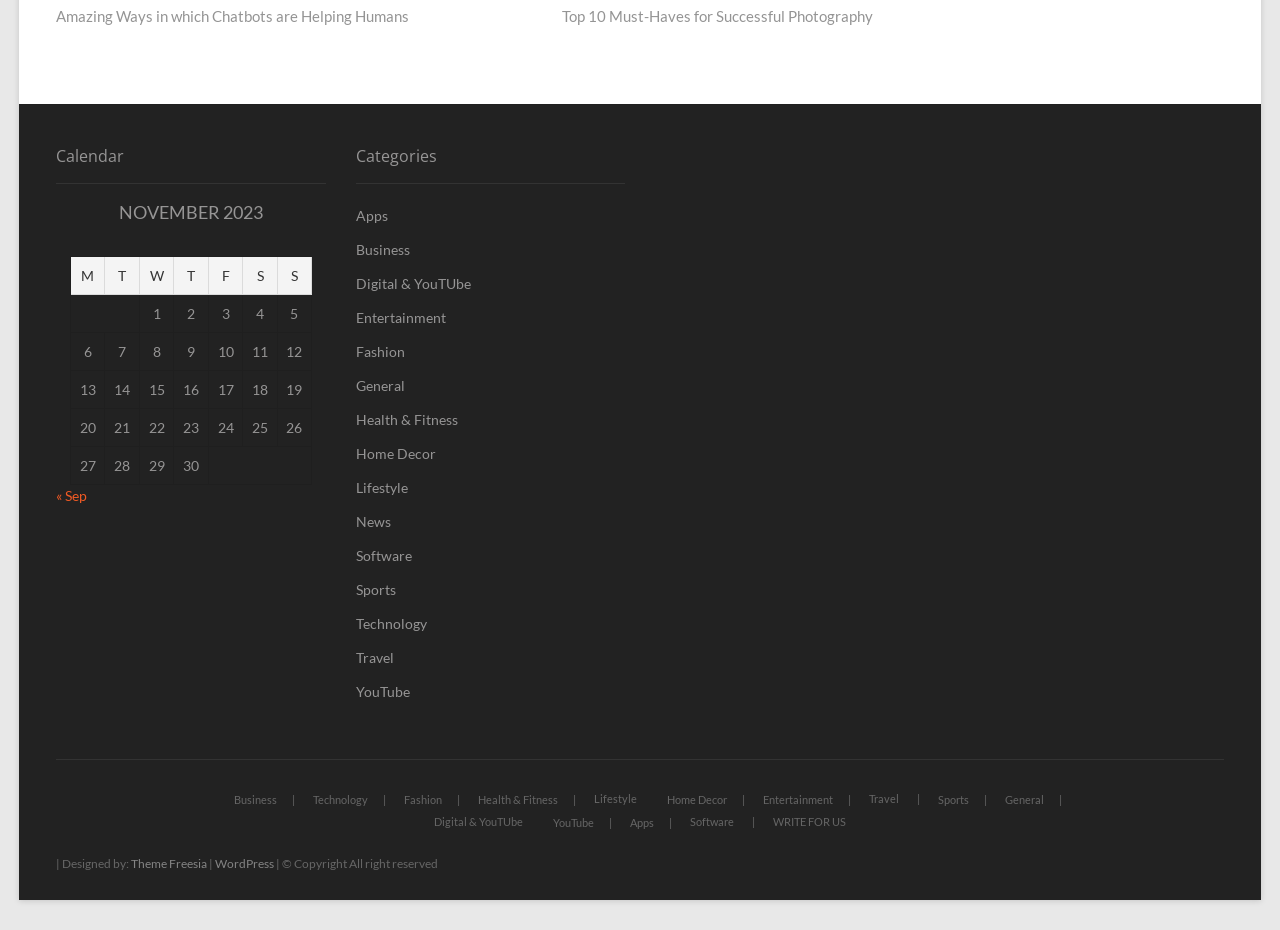What is the current month displayed in the calendar?
Identify the answer in the screenshot and reply with a single word or phrase.

November 2023